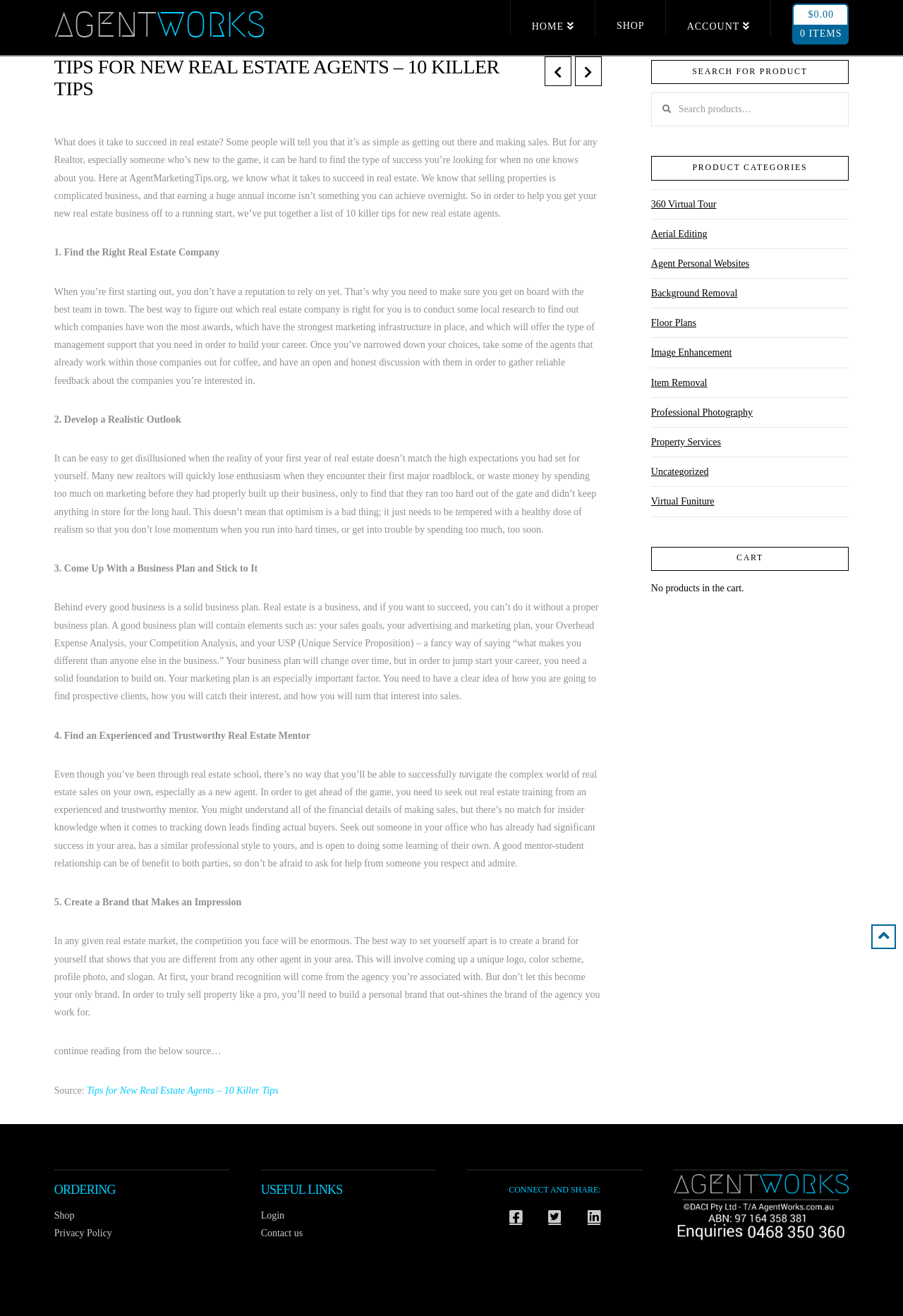Describe the webpage meticulously, covering all significant aspects.

This webpage is about providing tips for new real estate agents, specifically offering 10 killer tips to help them succeed in the industry. At the top of the page, there is a navigation menu with links to "HOME", "SHOP", "ACCOUNT", and a cart with a total of $0.00 and 0 items. Below the navigation menu, there is a main article section that takes up most of the page. 

The article starts with a heading "TIPS FOR NEW REAL ESTATE AGENTS – 10 KILLER TIPS" and an introduction that explains the challenges of succeeding in real estate, especially for new agents. The introduction is followed by 5 tips, each with a heading and a detailed description. The tips are: "Find the Right Real Estate Company", "Develop a Realistic Outlook", "Come Up With a Business Plan and Stick to It", "Find an Experienced and Trustworthy Real Estate Mentor", and "Create a Brand that Makes an Impression". 

To the right of the article, there is a complementary section that takes up about a quarter of the page. This section has a search bar, a list of product categories, and a cart summary. The product categories include "360 Virtual Tour", "Aerial Editing", "Agent Personal Websites", and several others. 

At the bottom of the page, there are three sections: "ORDERING", "USEFUL LINKS", and a section with social media links. The "ORDERING" section has links to "Shop" and "Privacy Policy", while the "USEFUL LINKS" section has links to "Login" and "Contact us". The social media section has links to Facebook, Twitter, and LinkedIn.